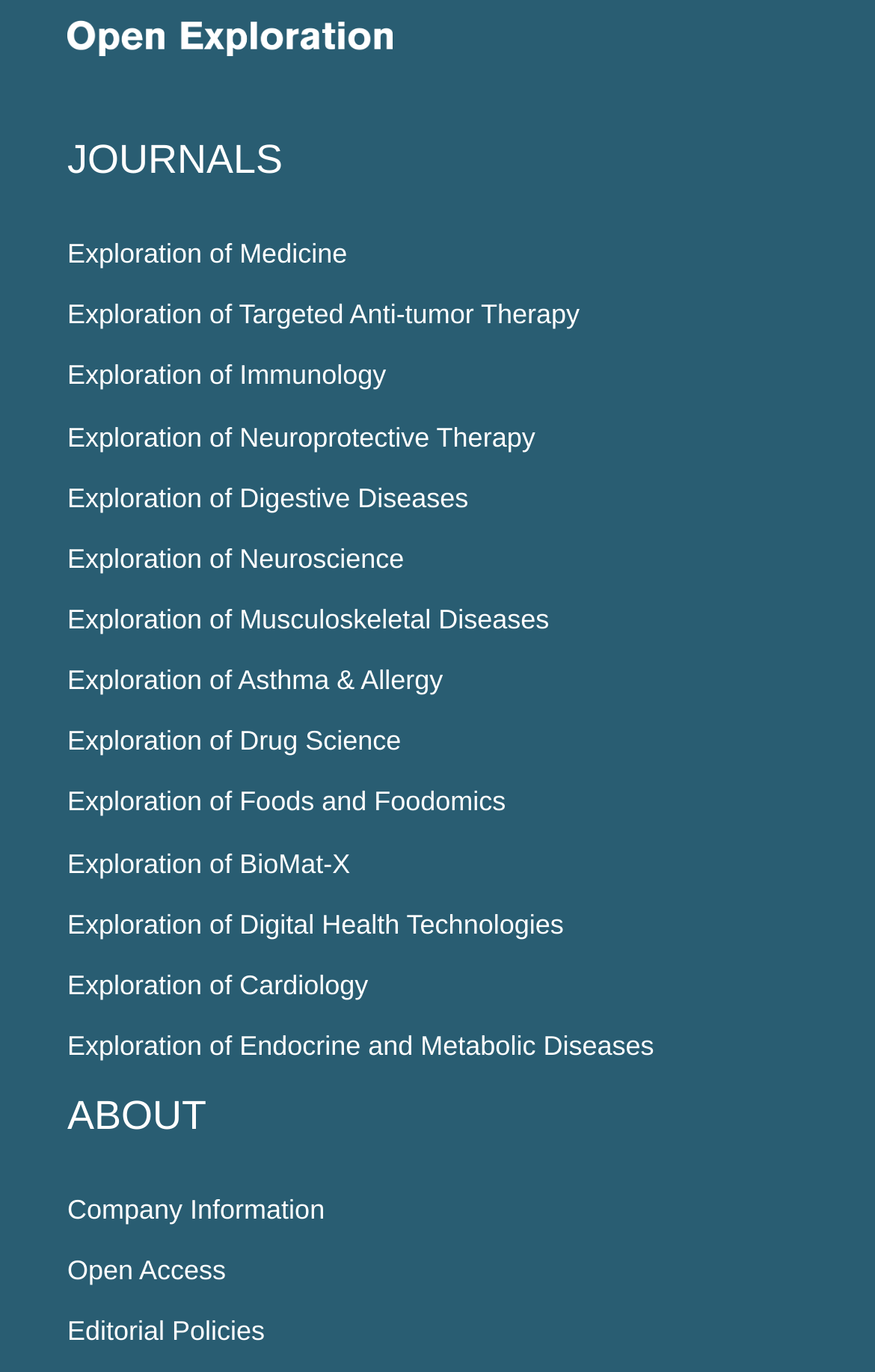How many categories are available on the webpage?
Refer to the image and provide a detailed answer to the question.

I observed that there are three main categories on the webpage: links related to disease management, journals, and about the company, totaling three categories.